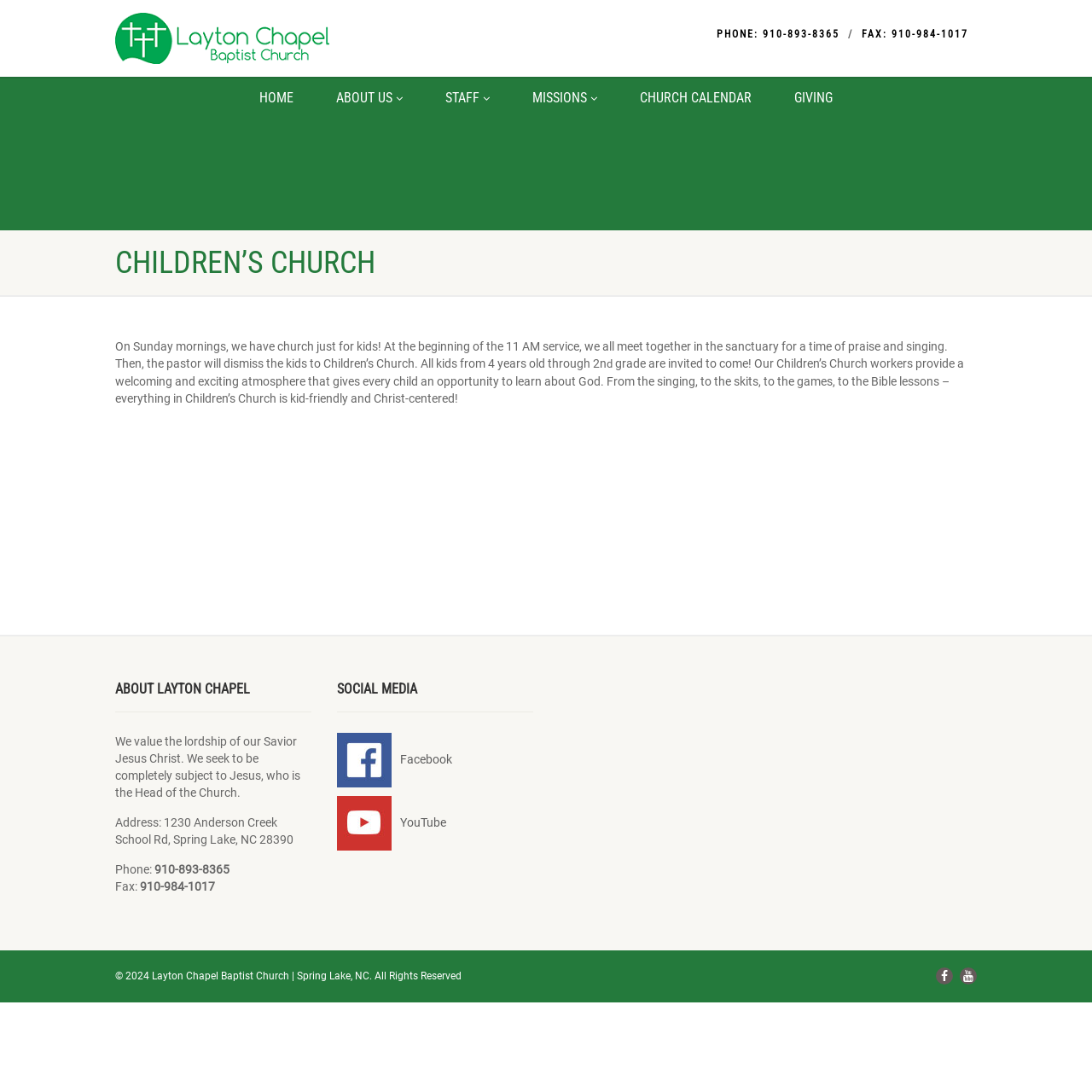Please identify the bounding box coordinates of the region to click in order to complete the task: "Call the church". The coordinates must be four float numbers between 0 and 1, specified as [left, top, right, bottom].

[0.656, 0.023, 0.769, 0.039]